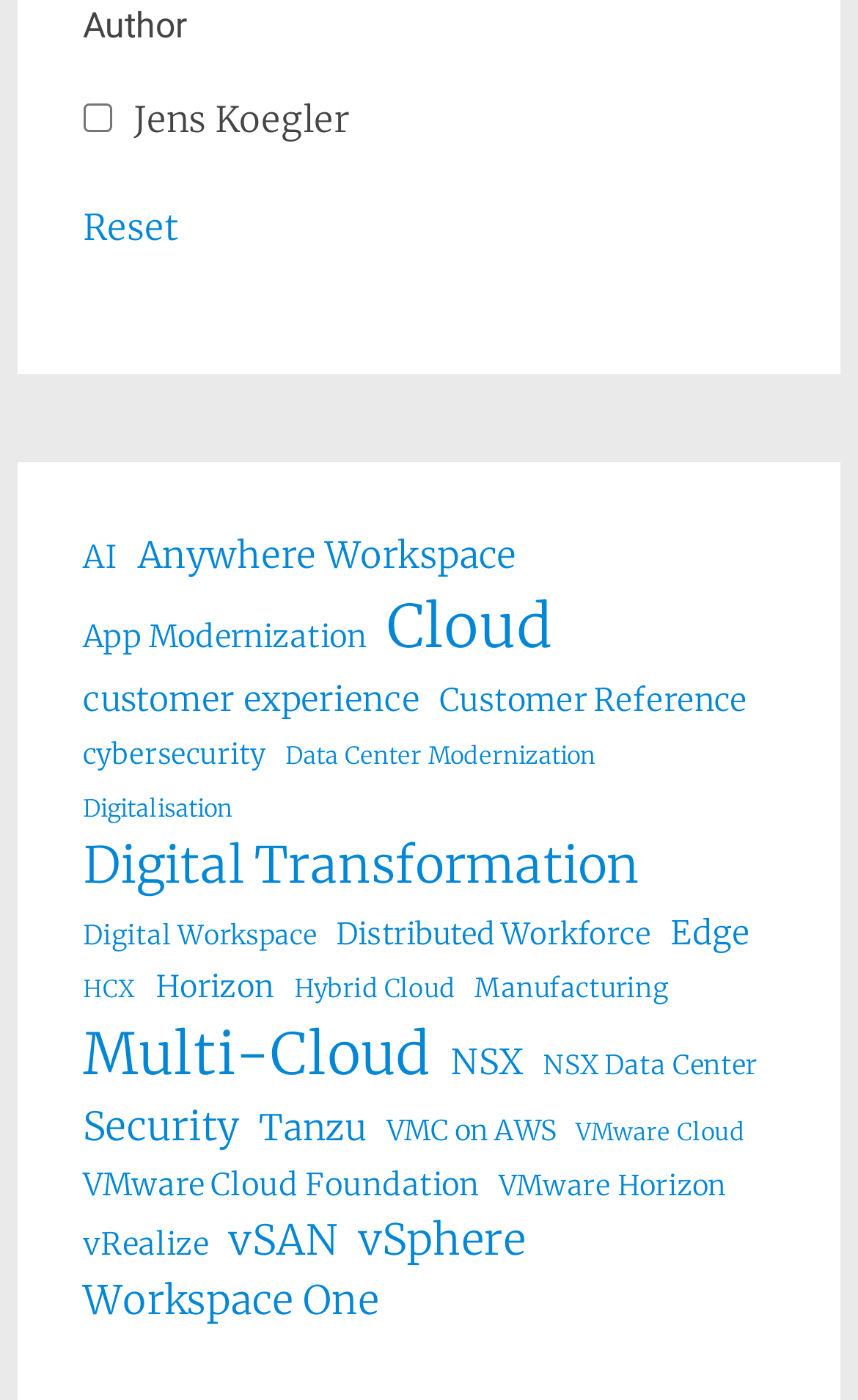Give the bounding box coordinates for the element described as: "Hybrid Cloud".

[0.343, 0.694, 0.53, 0.721]